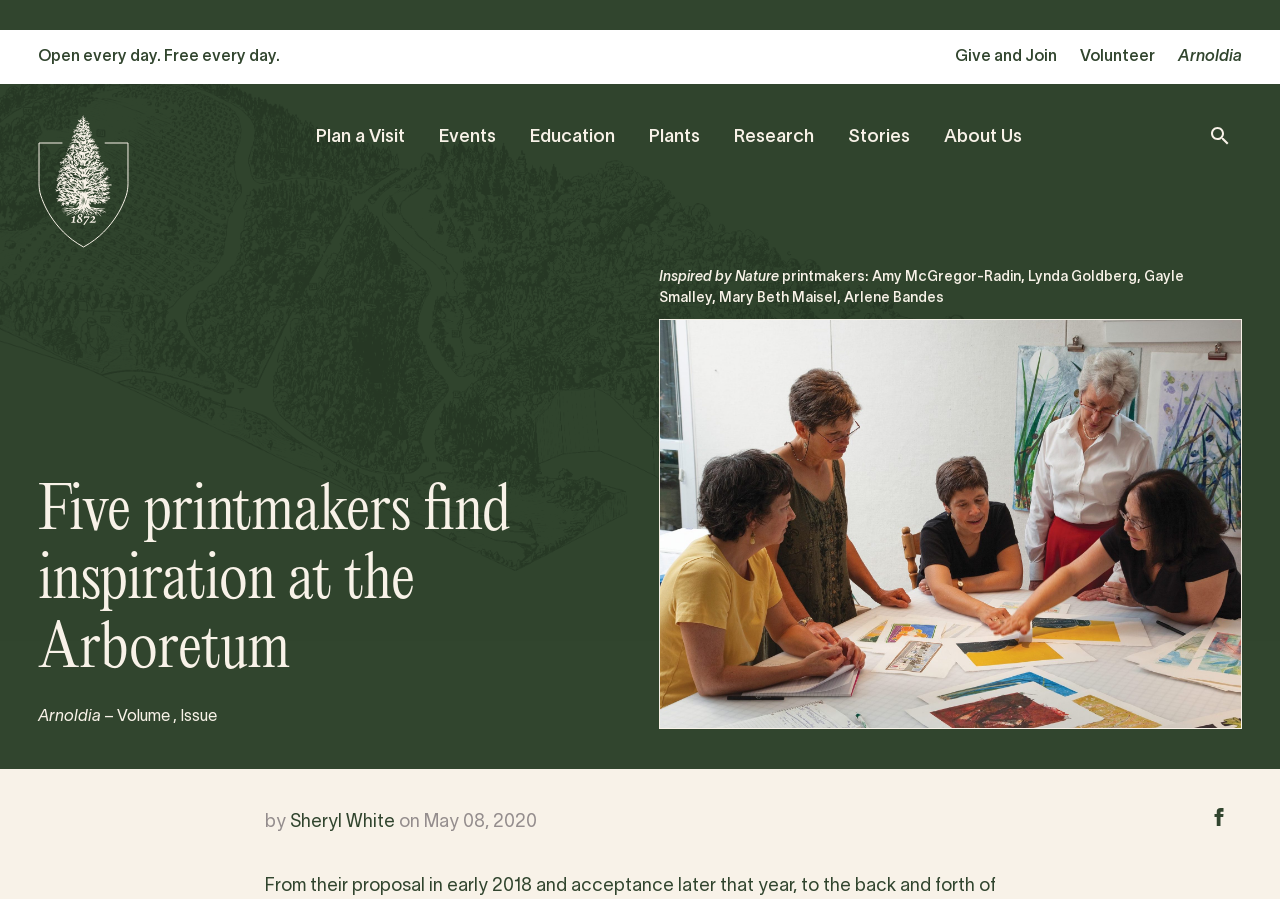How many printmakers are featured in the exhibition?
Examine the screenshot and reply with a single word or phrase.

5